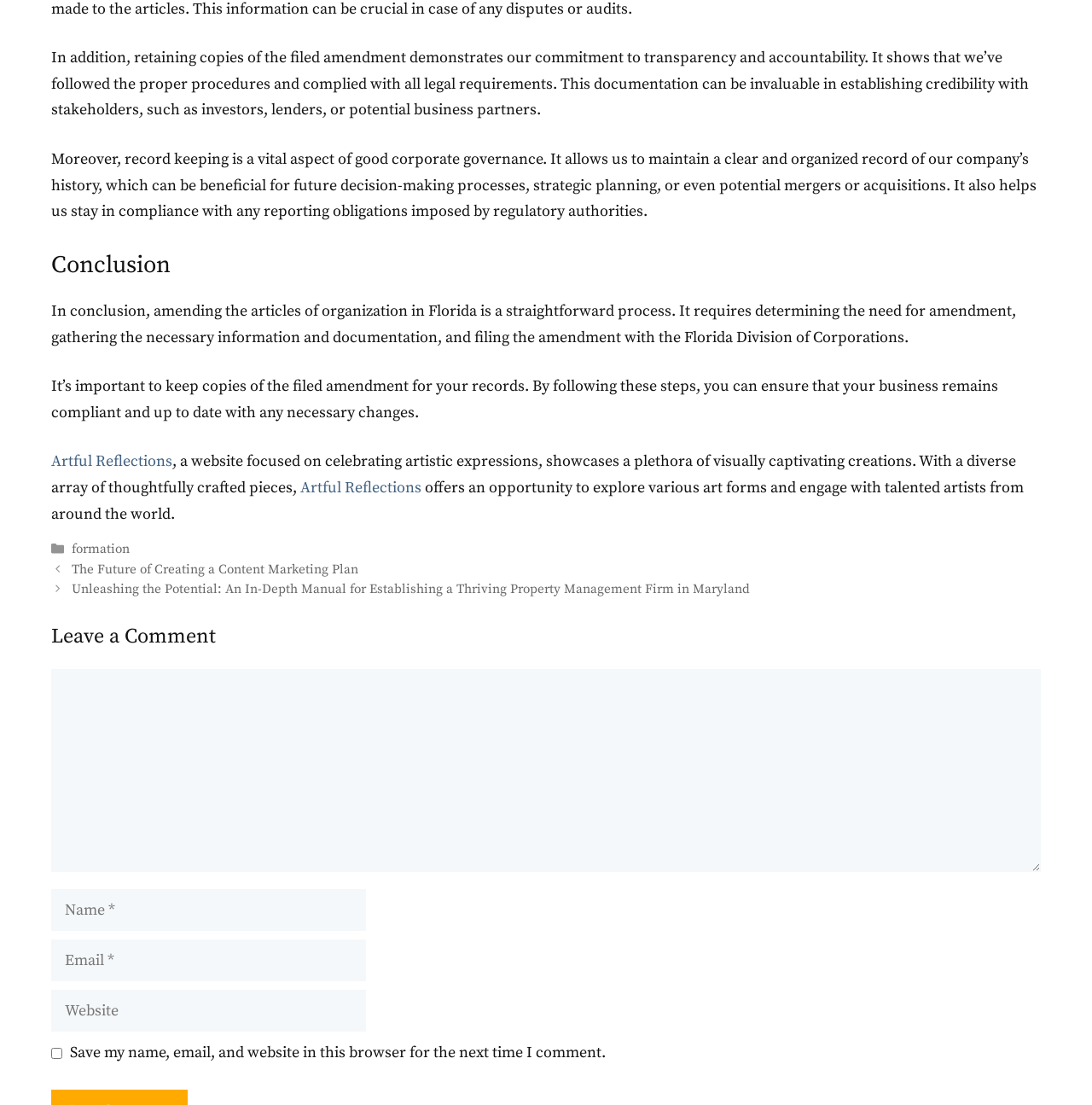What is the importance of record keeping in corporate governance?
Your answer should be a single word or phrase derived from the screenshot.

Good governance